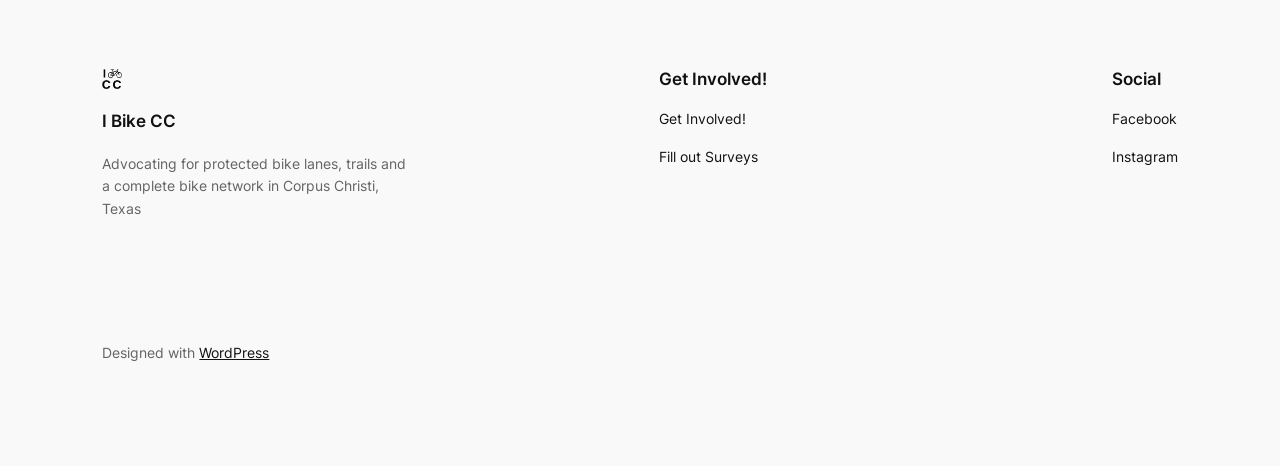What is the organization's name?
Examine the image and provide an in-depth answer to the question.

The organization's name is 'I Bike CC' which is mentioned in the link and image at the top of the webpage.